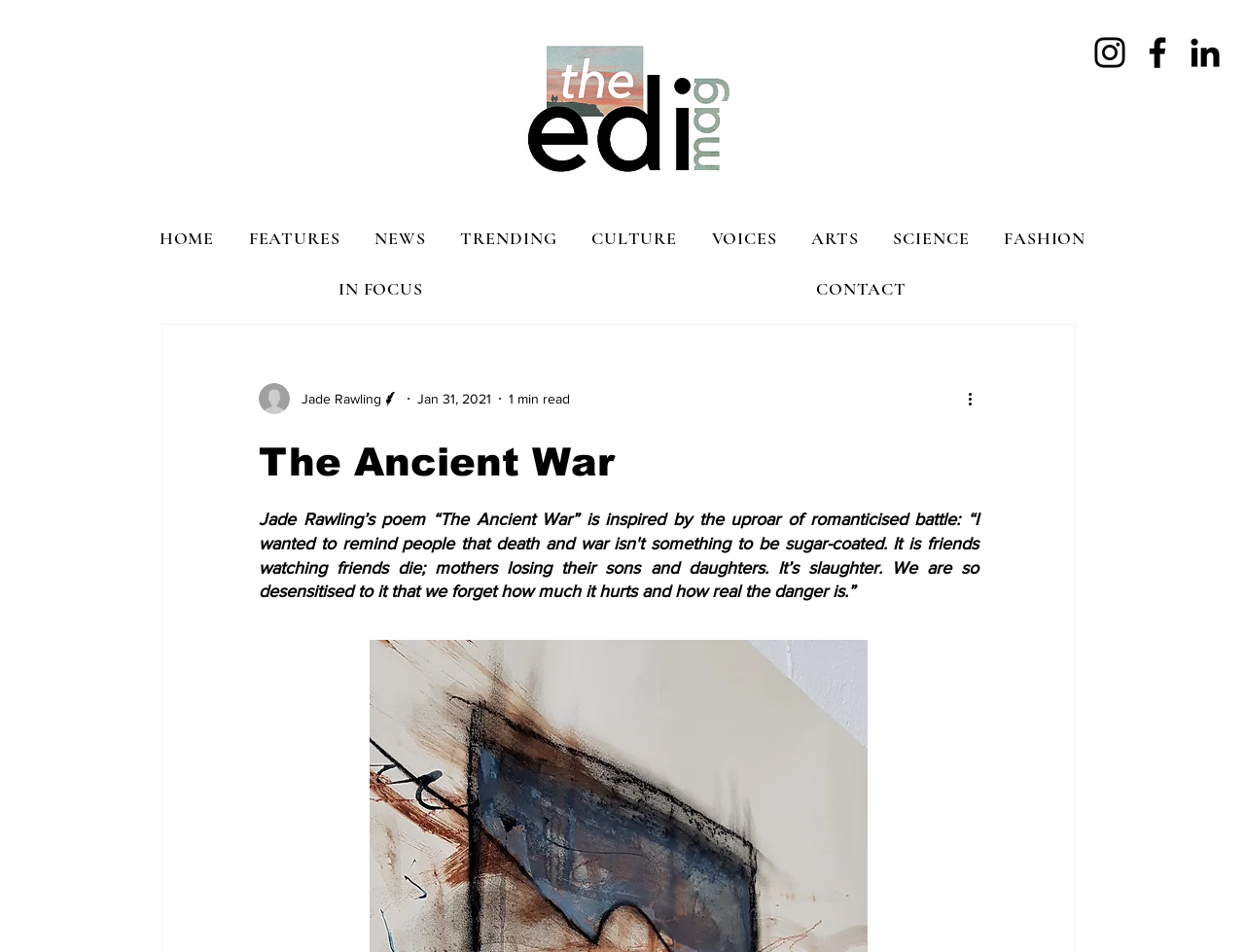Locate the bounding box coordinates of the element that should be clicked to execute the following instruction: "Read the poem 'The Ancient War'".

[0.208, 0.463, 0.786, 0.508]